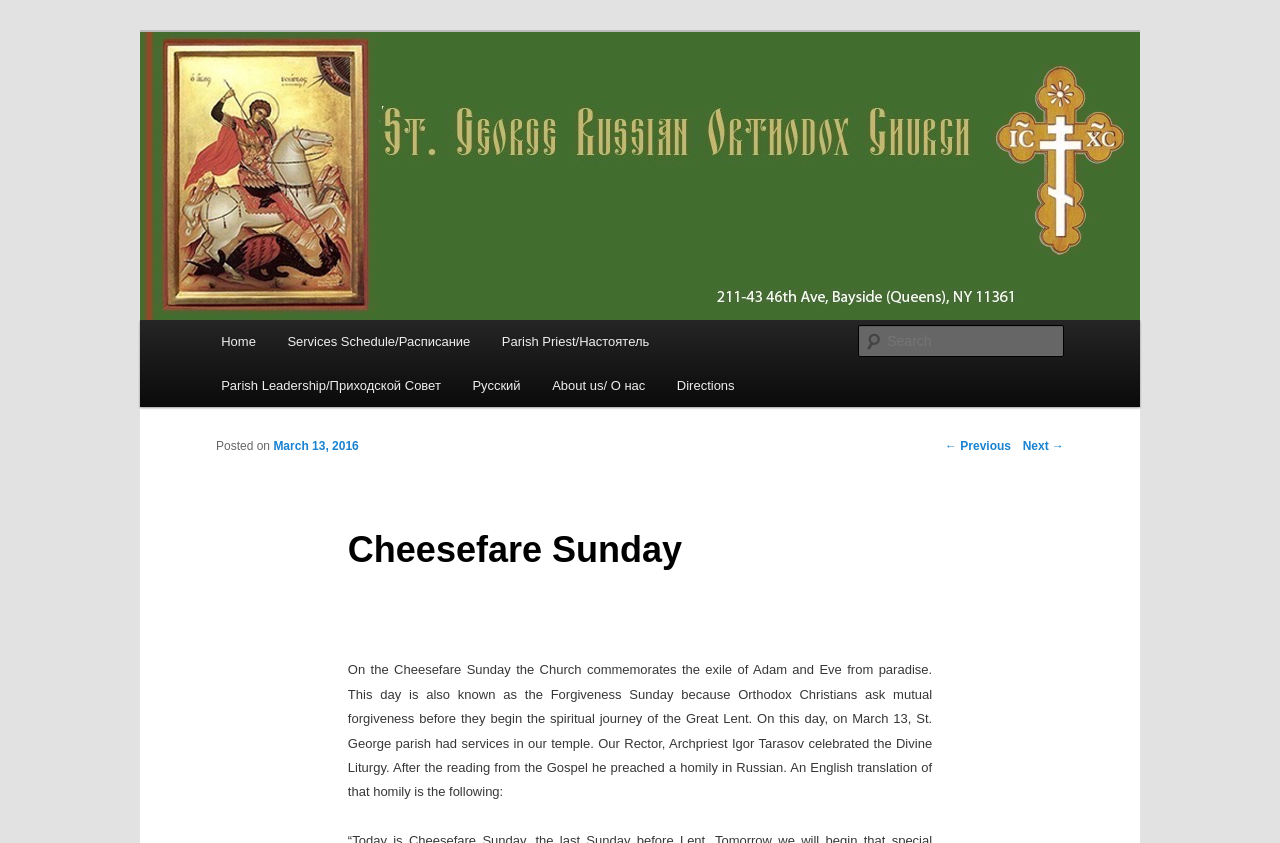Give a short answer to this question using one word or a phrase:
Who celebrated the Divine Liturgy on March 13, 2016?

Archpriest Igor Tarasov